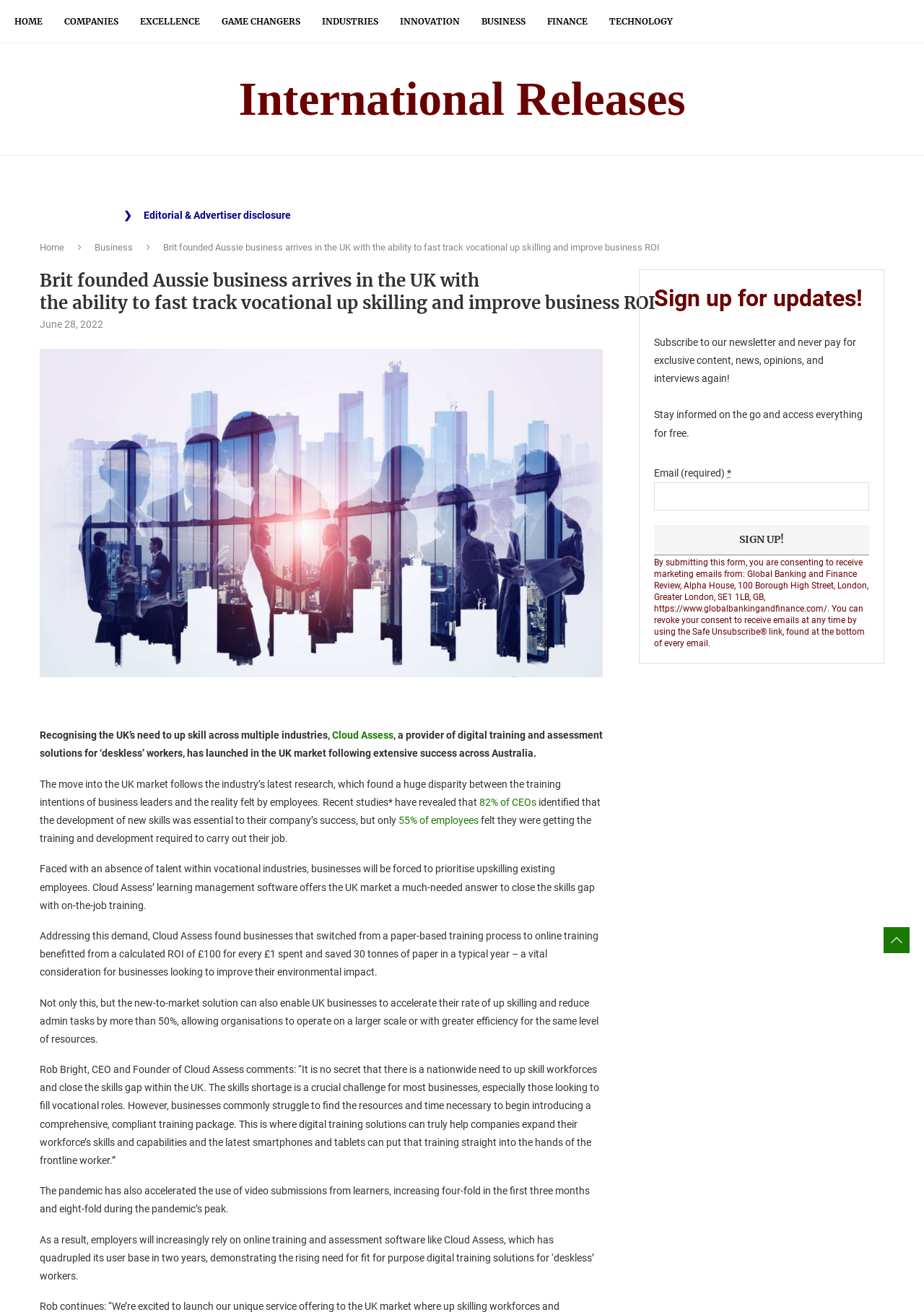From the element description parent_node: Email (required) * name="email___3c59495a3edf2d27cd20fc1987544522", predict the bounding box coordinates of the UI element. The coordinates must be specified in the format (top-left x, top-left y, bottom-right x, bottom-right y) and should be within the 0 to 1 range.

[0.708, 0.368, 0.941, 0.389]